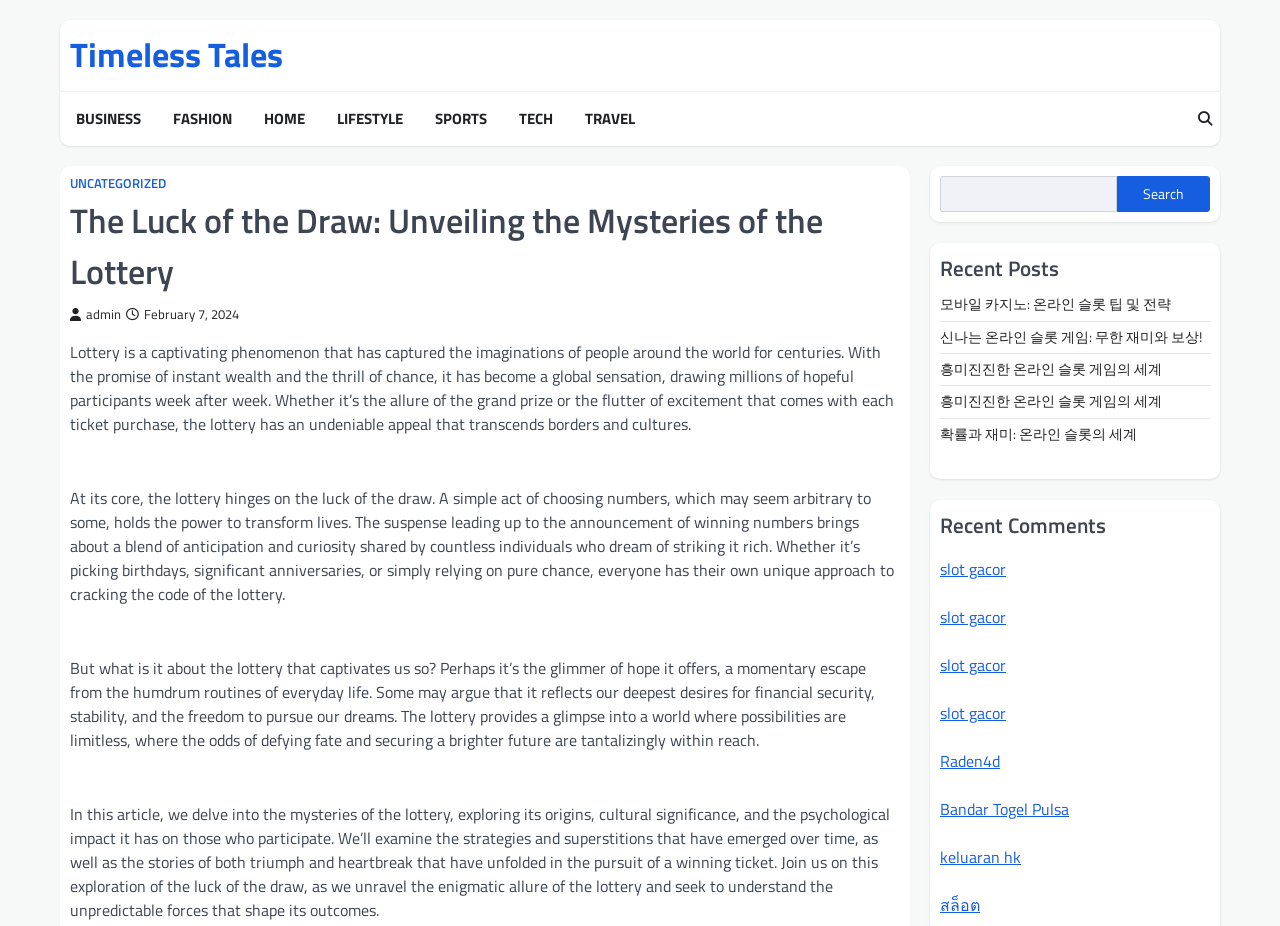Determine the bounding box coordinates for the area you should click to complete the following instruction: "Click on the 'UNCATEGORIZED' link".

[0.055, 0.19, 0.13, 0.206]